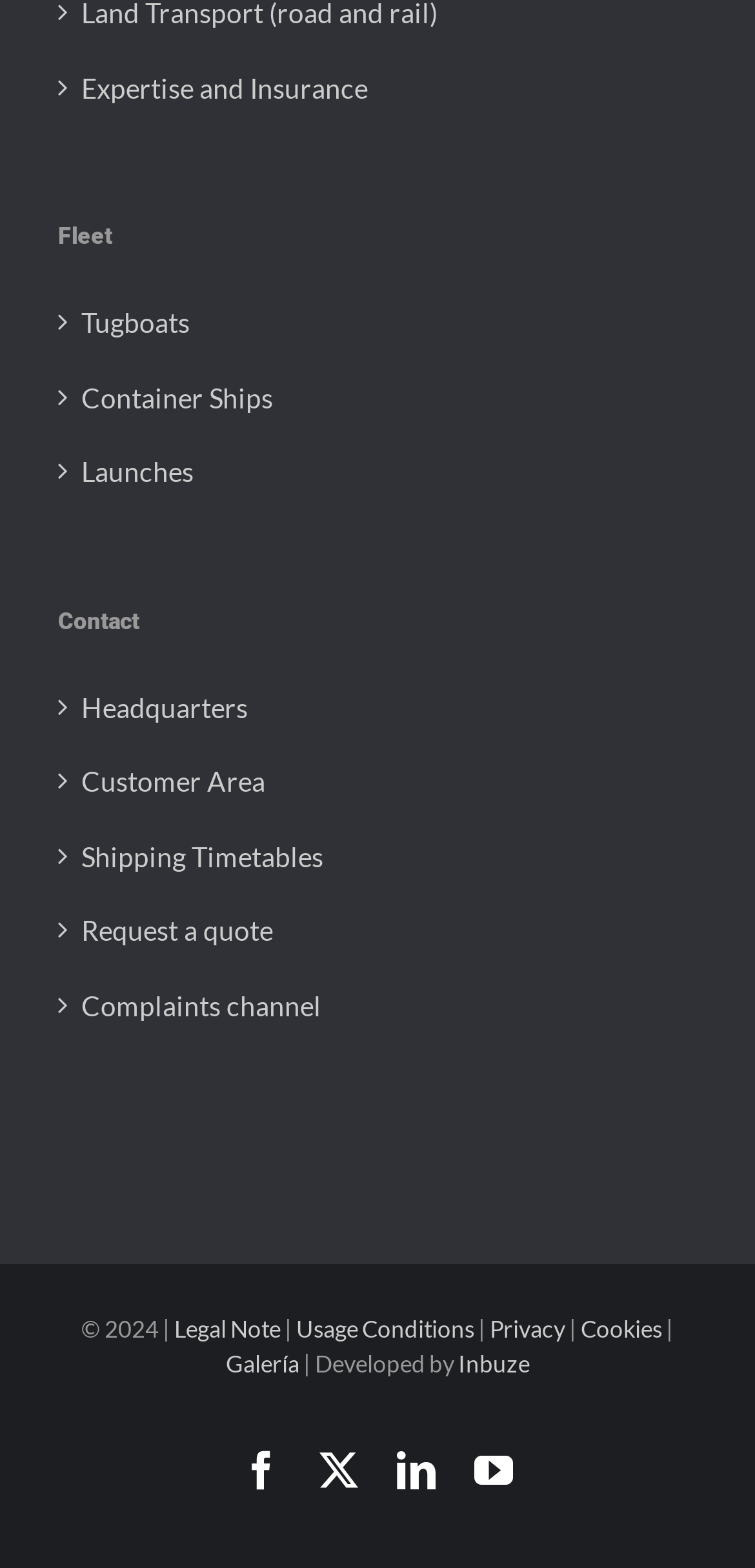Locate the bounding box of the UI element described in the following text: "Legal Note".

[0.231, 0.839, 0.372, 0.857]